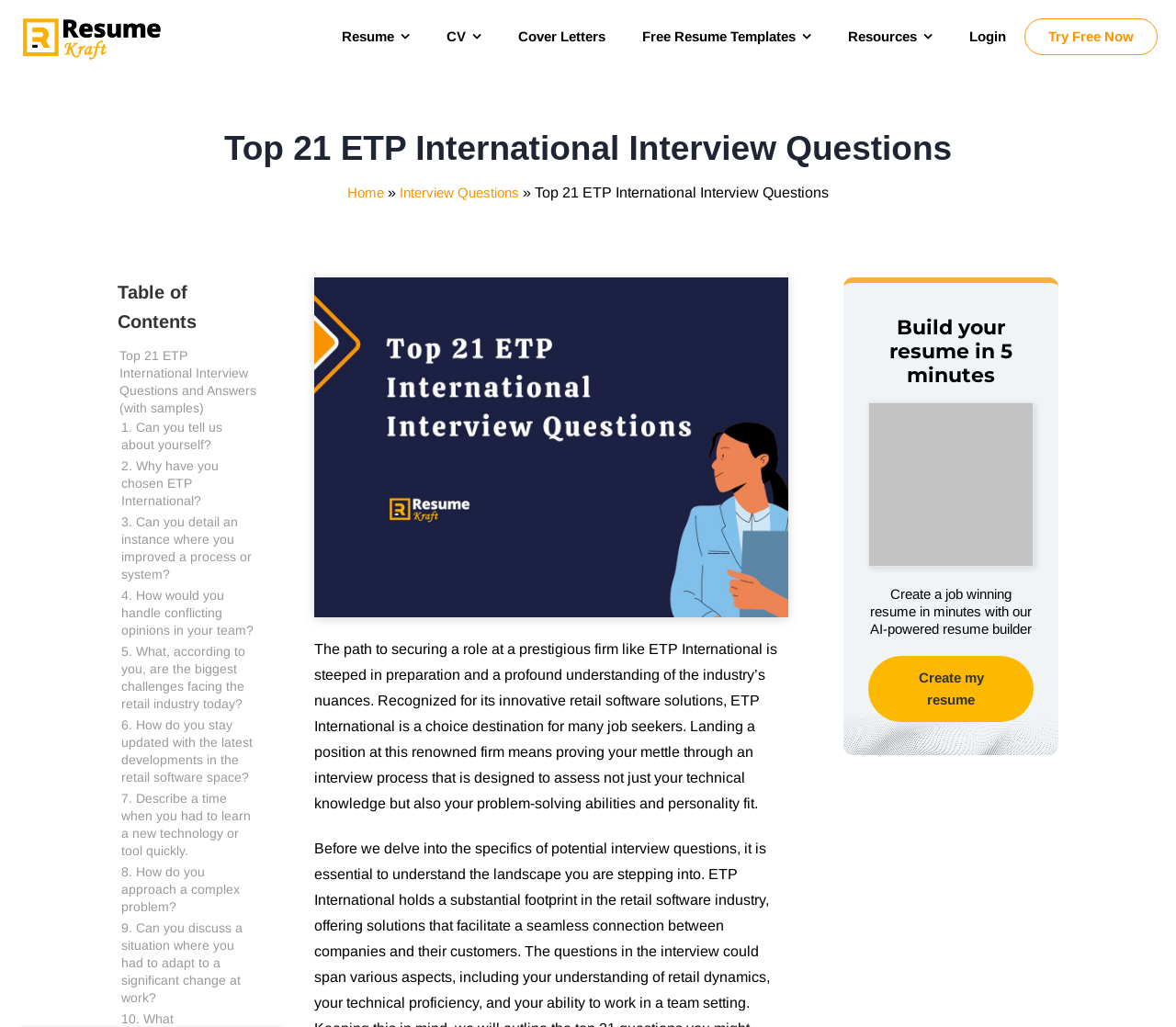Identify the bounding box for the UI element that is described as follows: "Create my resume".

[0.739, 0.639, 0.879, 0.703]